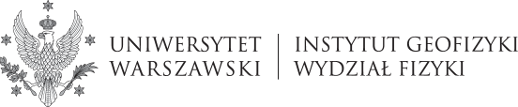What is the language used in the text?
Based on the image, give a one-word or short phrase answer.

Polish